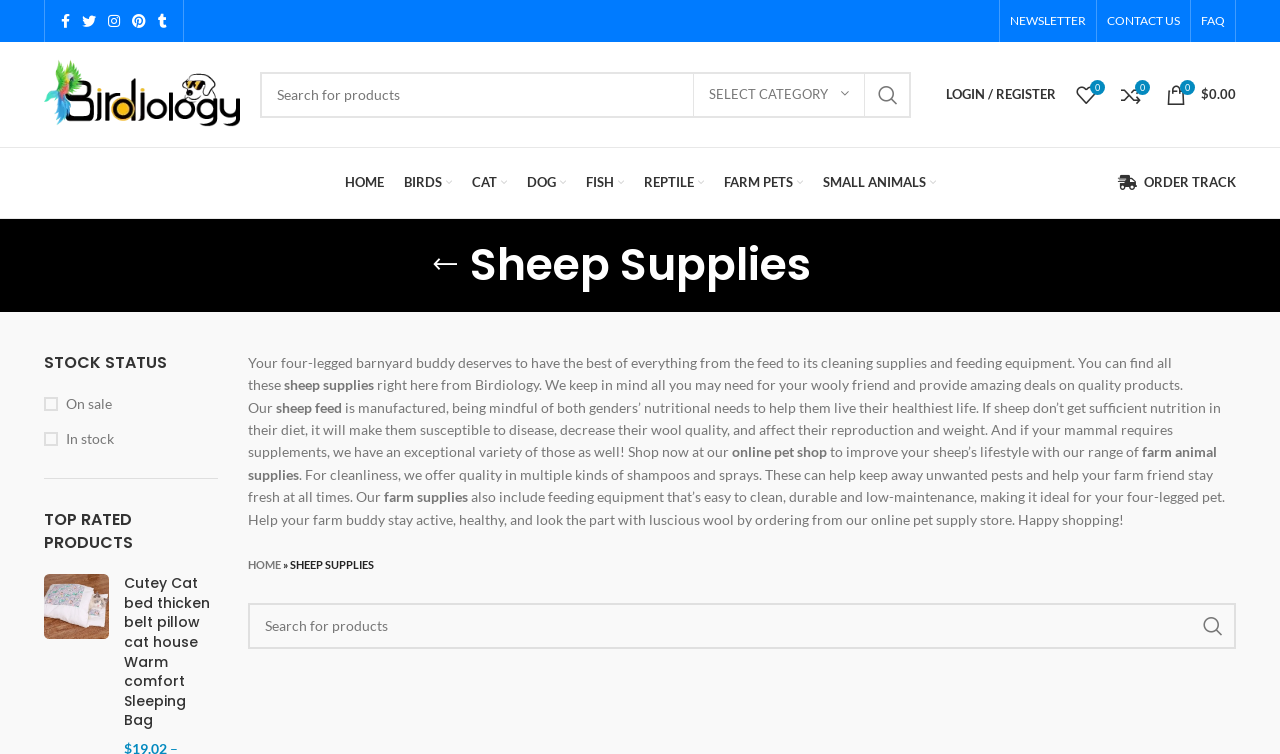What type of animal is the main focus of this webpage?
Provide a short answer using one word or a brief phrase based on the image.

Sheep